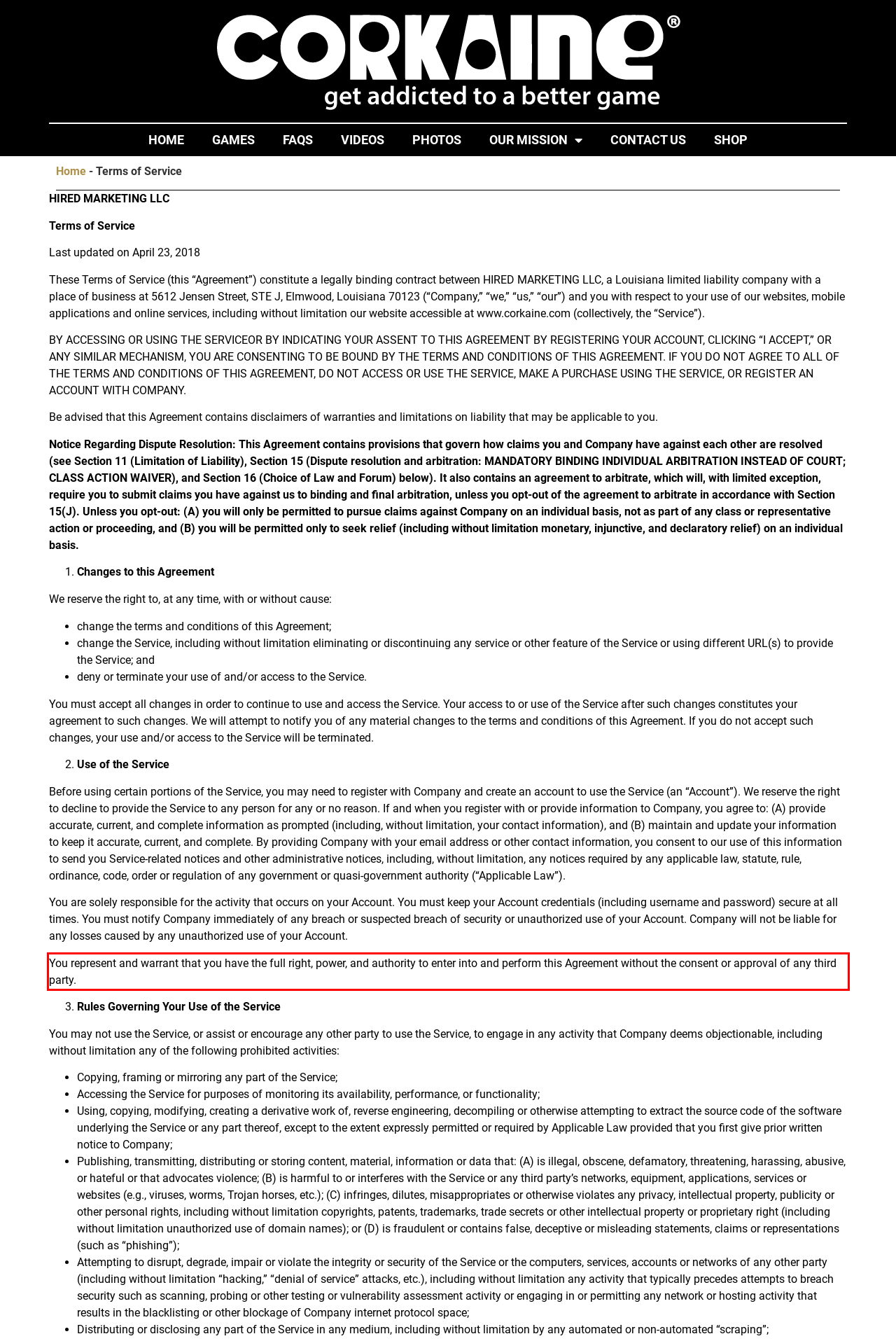Please identify and extract the text from the UI element that is surrounded by a red bounding box in the provided webpage screenshot.

You represent and warrant that you have the full right, power, and authority to enter into and perform this Agreement without the consent or approval of any third party.